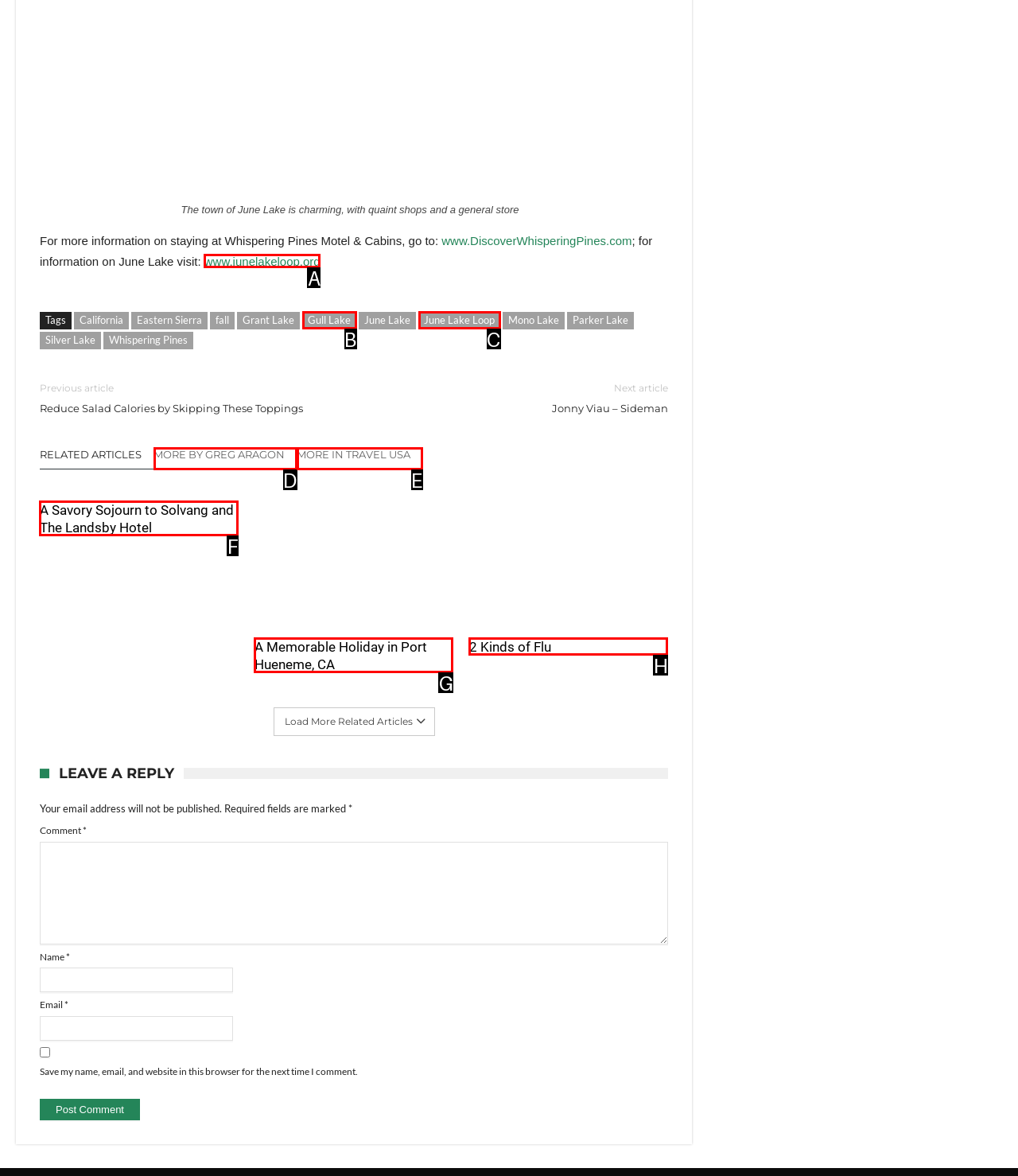Tell me which one HTML element I should click to complete the following task: read the article about A Savory Sojourn to Solvang and The Landsby Hotel Answer with the option's letter from the given choices directly.

F